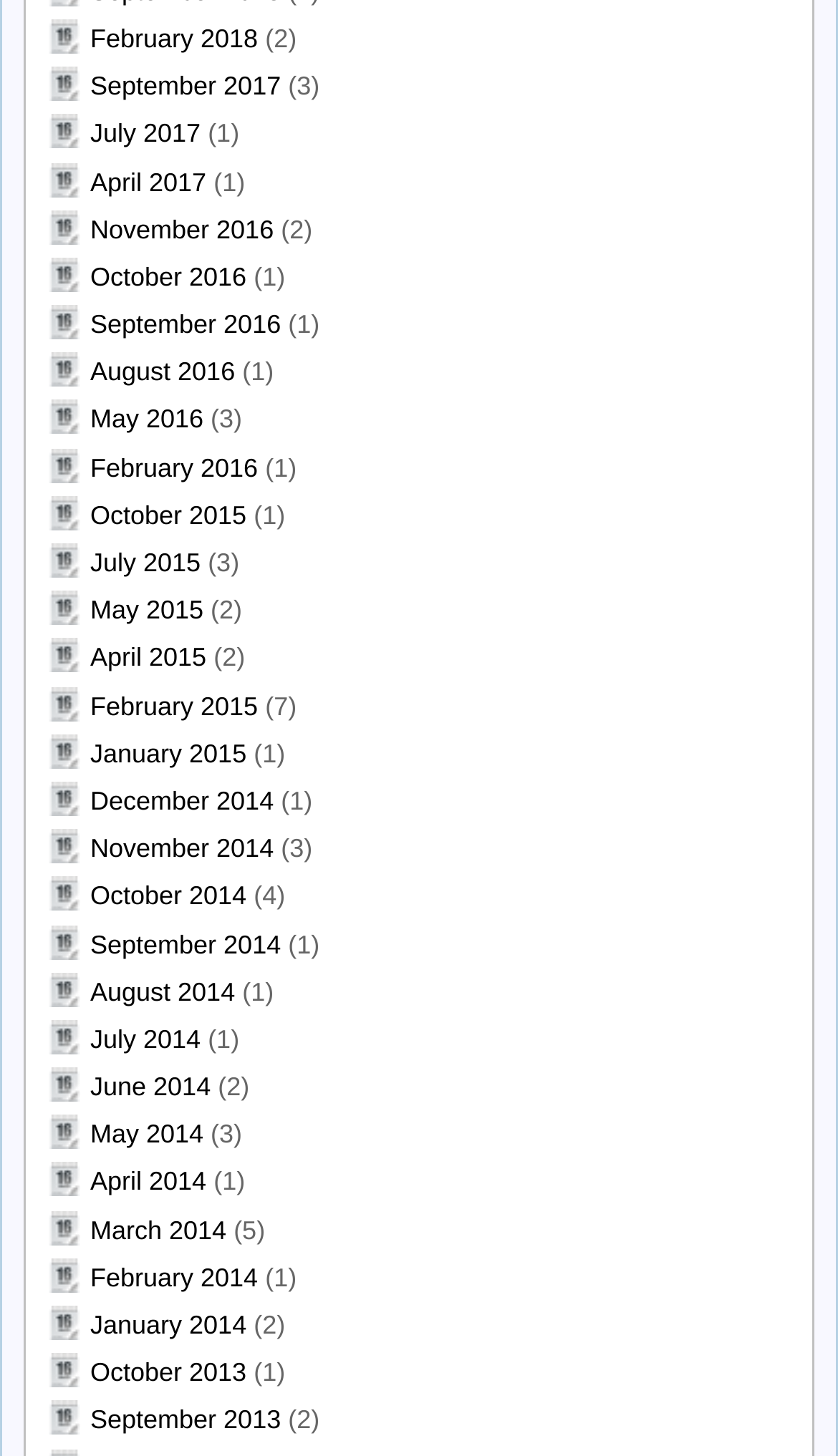Provide a short, one-word or phrase answer to the question below:
What is the earliest month listed?

October 2013